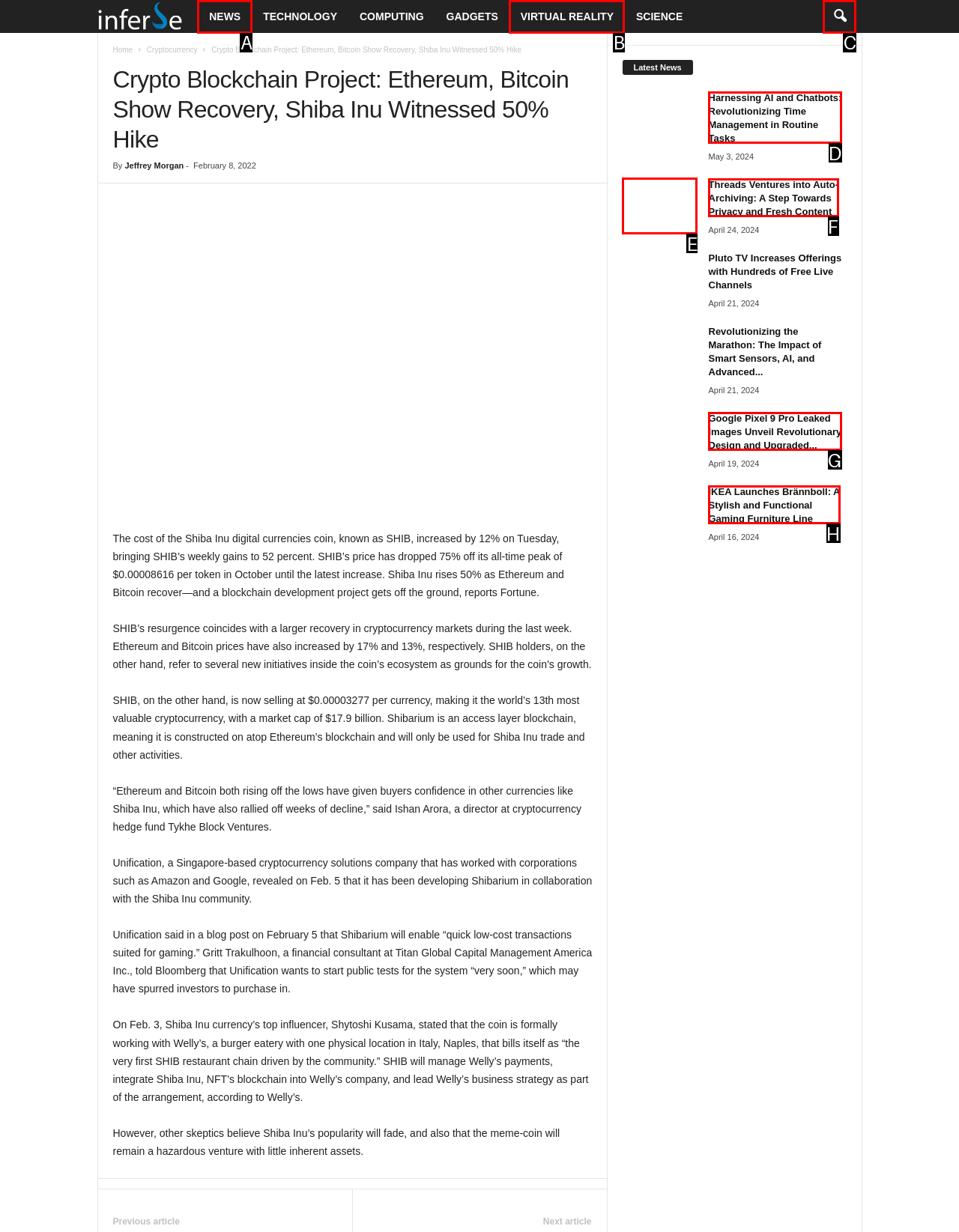Identify the HTML element to select in order to accomplish the following task: Click on the 'NEWS' link
Reply with the letter of the chosen option from the given choices directly.

A